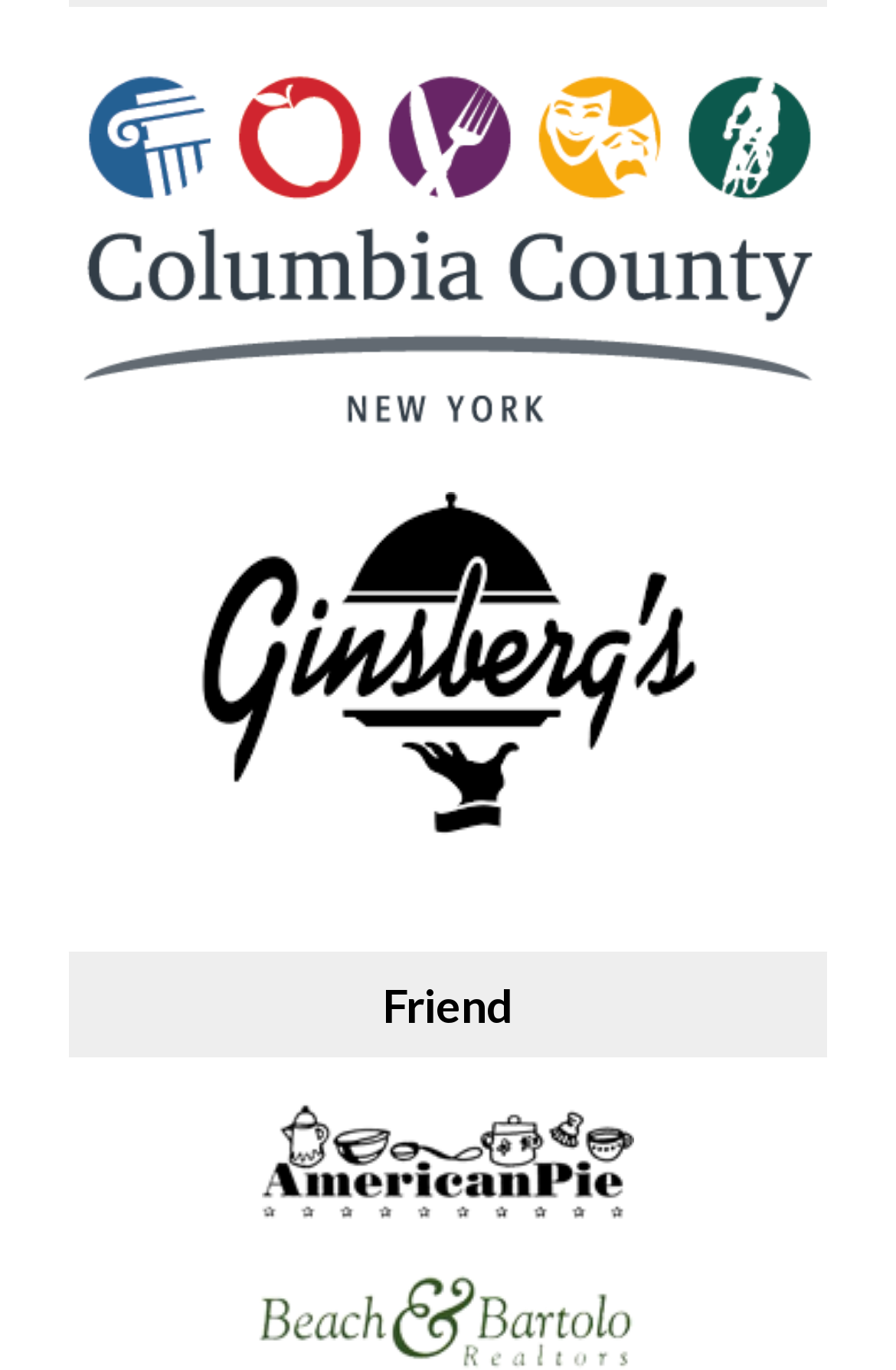Specify the bounding box coordinates (top-left x, top-left y, bottom-right x, bottom-right y) of the UI element in the screenshot that matches this description: alt="Columbia County Tourism logo"

[0.077, 0.286, 0.923, 0.322]